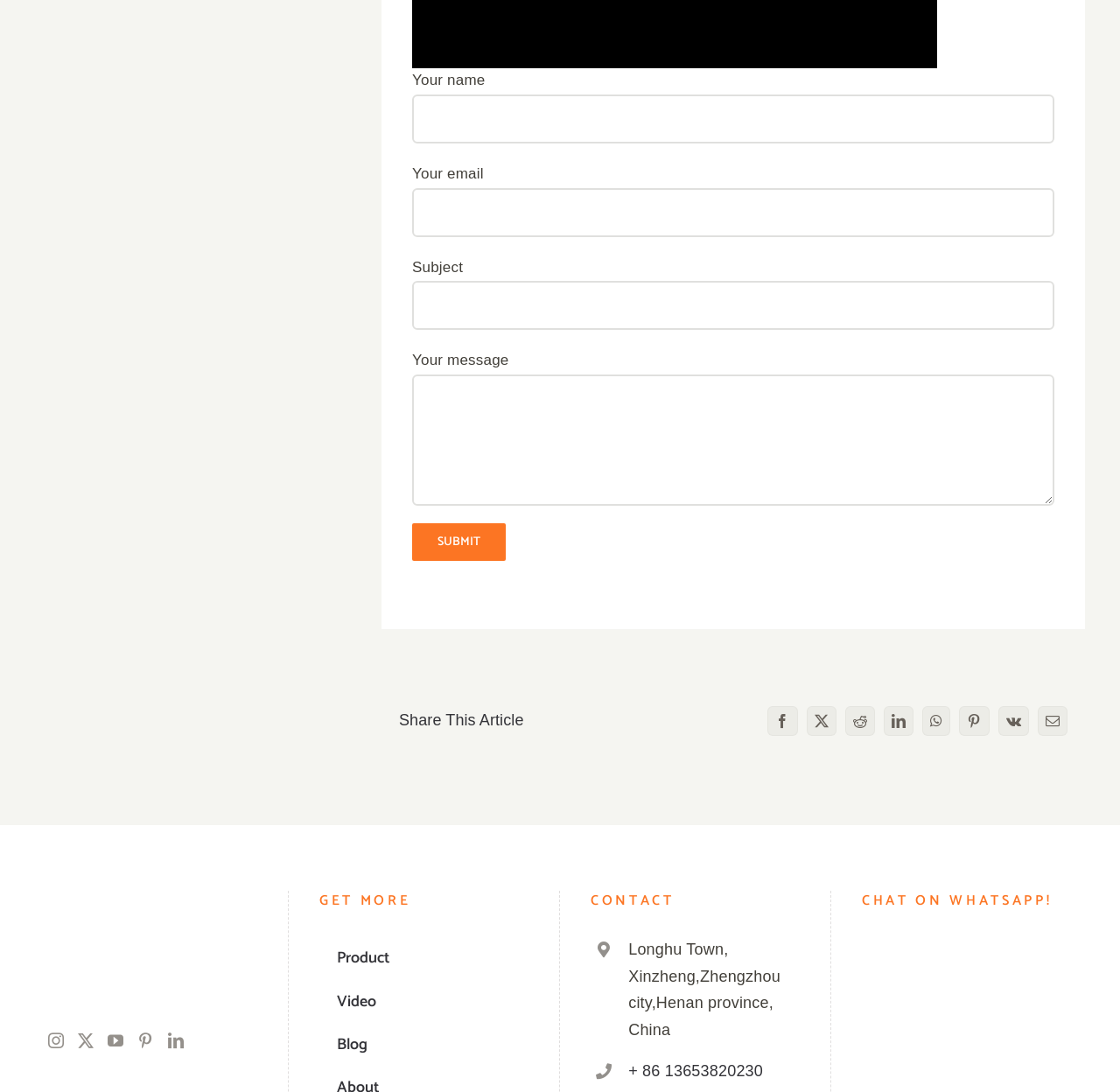Using the information in the image, give a comprehensive answer to the question: 
How many social media platforms are listed at the bottom?

The social media platforms listed at the bottom of the webpage are Instagram, Twitter, YouTube, Pinterest, and LinkedIn, which can be counted as 5 platforms.